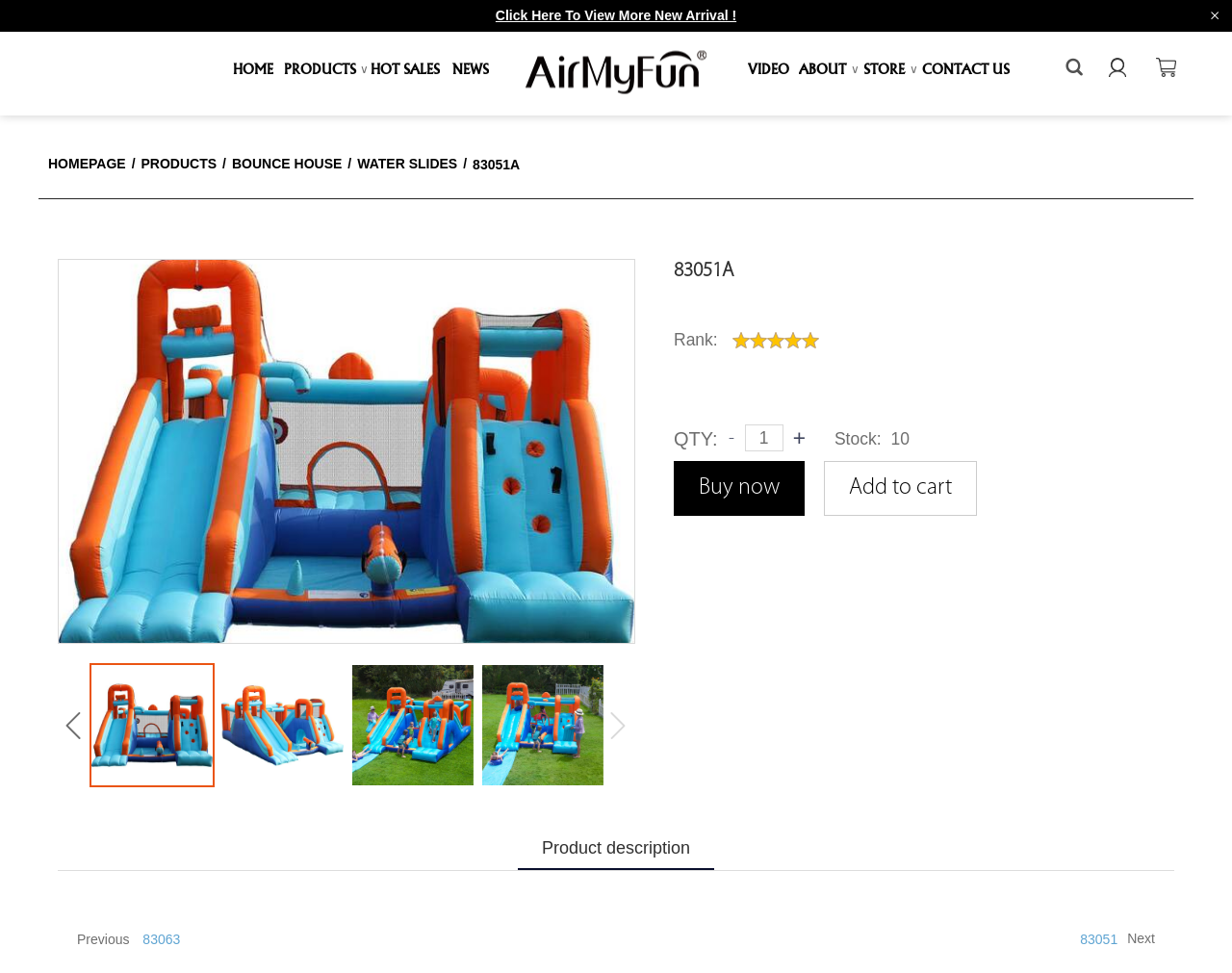Determine the bounding box for the described UI element: "SPRINKLERS".

[0.233, 0.236, 0.401, 0.27]